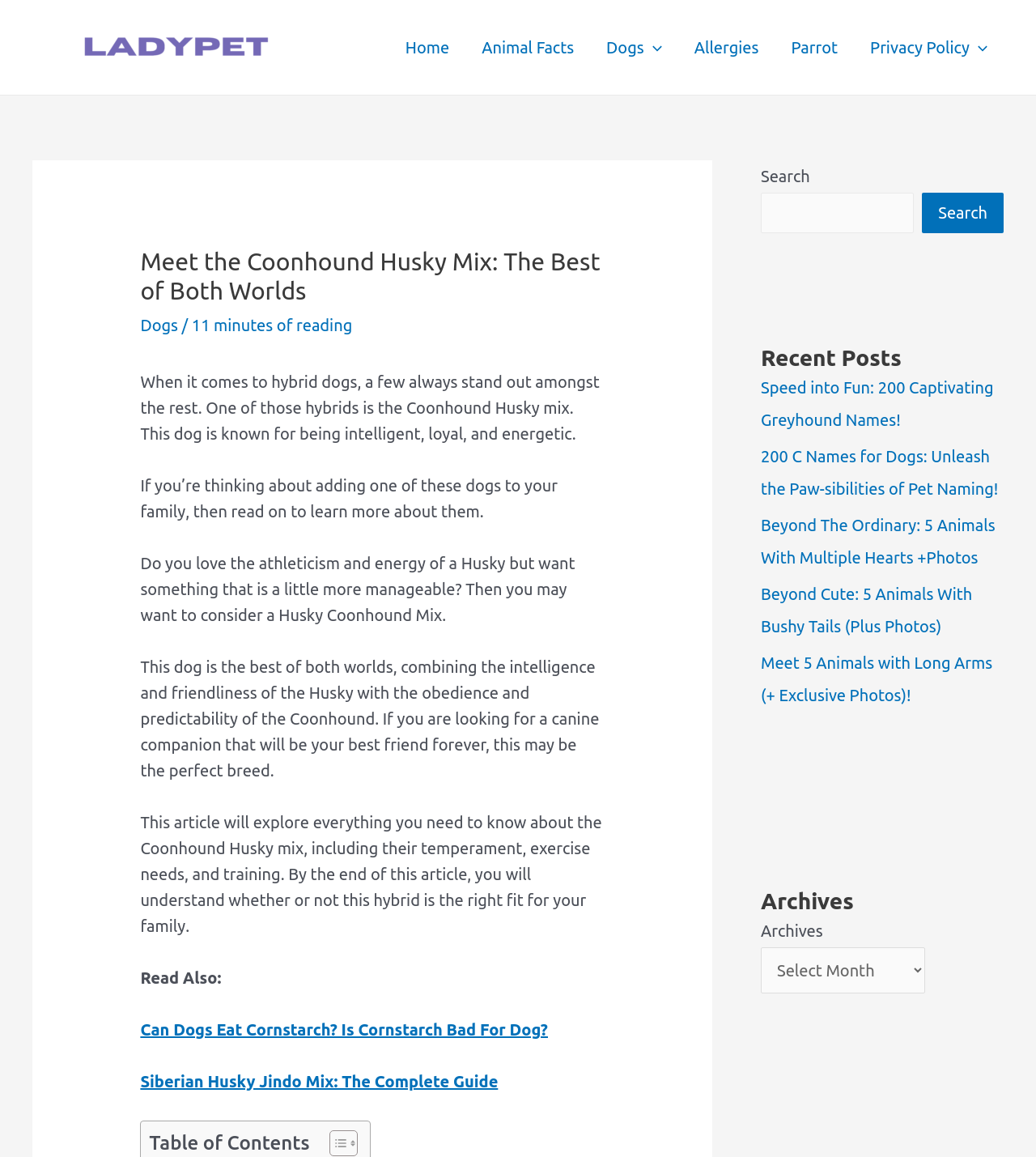Locate the bounding box coordinates of the element's region that should be clicked to carry out the following instruction: "Toggle the table of contents". The coordinates need to be four float numbers between 0 and 1, i.e., [left, top, right, bottom].

[0.307, 0.976, 0.342, 1.0]